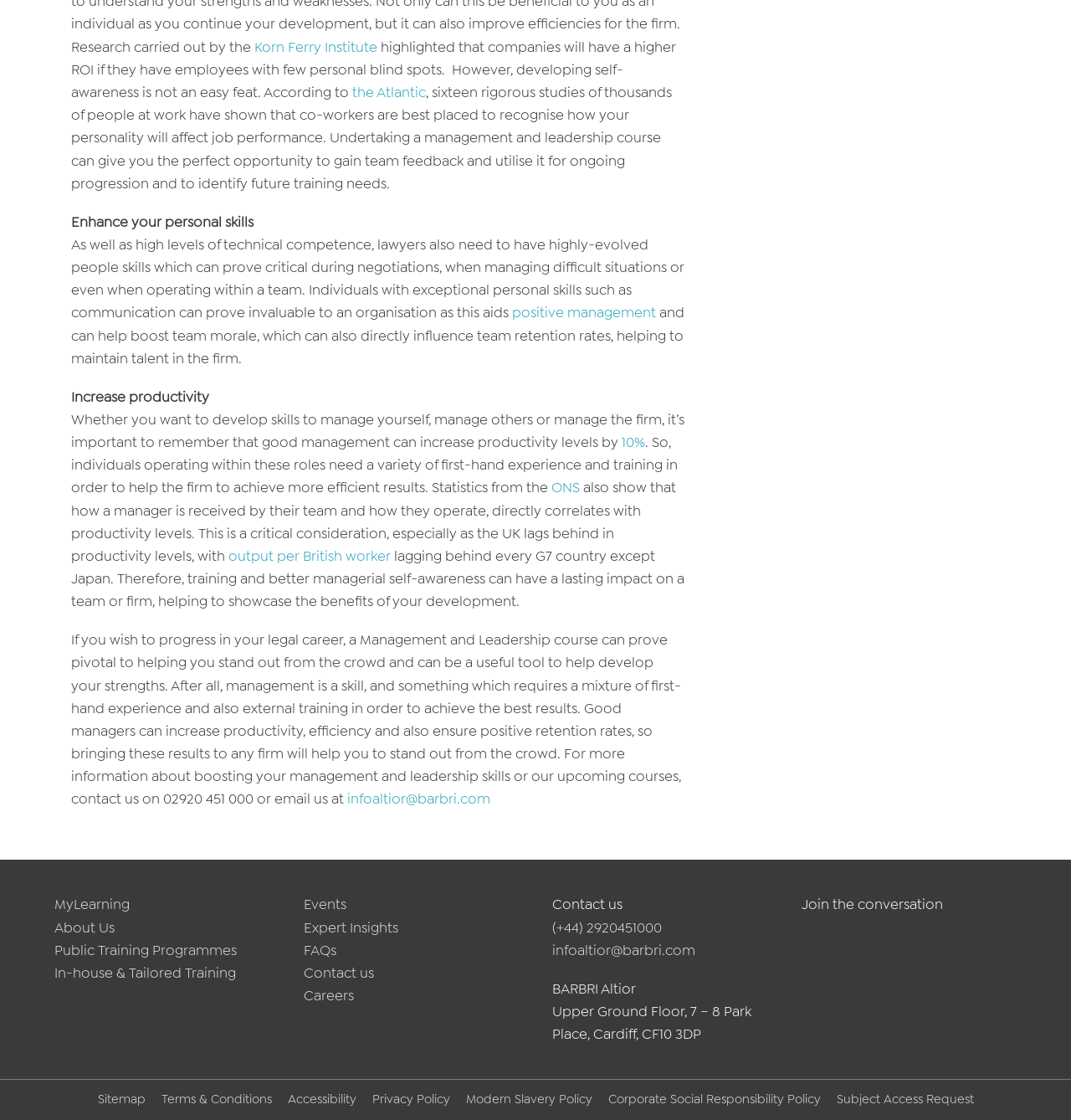Find the bounding box coordinates for the element that must be clicked to complete the instruction: "Contact us via 'infoaltior@barbri.com'". The coordinates should be four float numbers between 0 and 1, indicated as [left, top, right, bottom].

[0.324, 0.705, 0.458, 0.722]